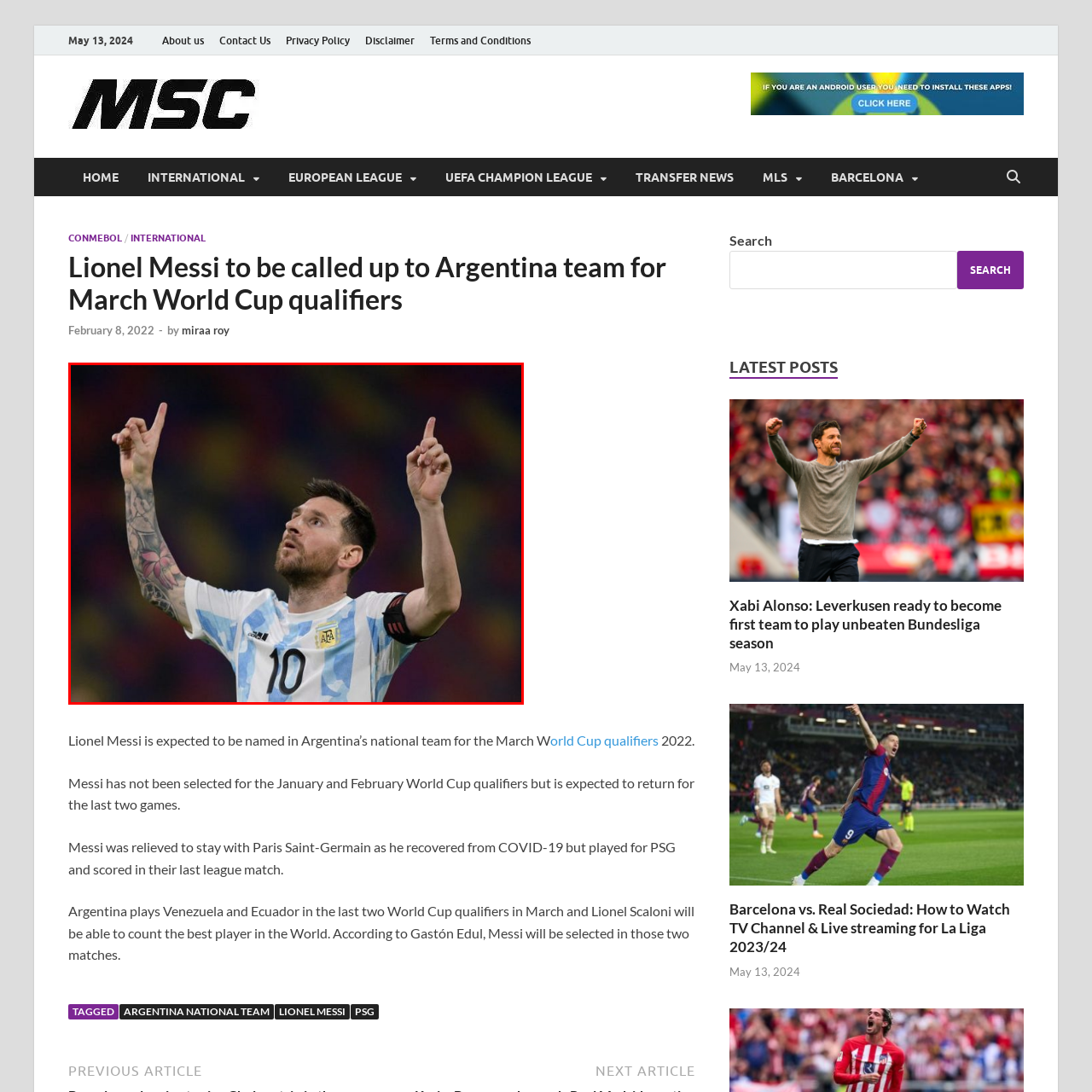Describe in detail what you see in the image highlighted by the red border.

In this striking image, Lionel Messi is captured during a match while wearing the iconic light blue and white striped jersey of the Argentina national team, marked by the number 10. His expression conveys a mix of determination and reverence as he raises both arms skyward, a gesture often associated with celebrating a goal or expressing gratitude. The backdrop features a colorful crowd, enhancing the vibrancy of the moment. This image symbolizes Messi's pivotal role in Argentine football, especially as he is expected to be called up for the March World Cup qualifiers after a period away from international duty. His tattoos, visible on his left arm, add to his distinctive appearance, showcasing his personal journey both on and off the pitch.